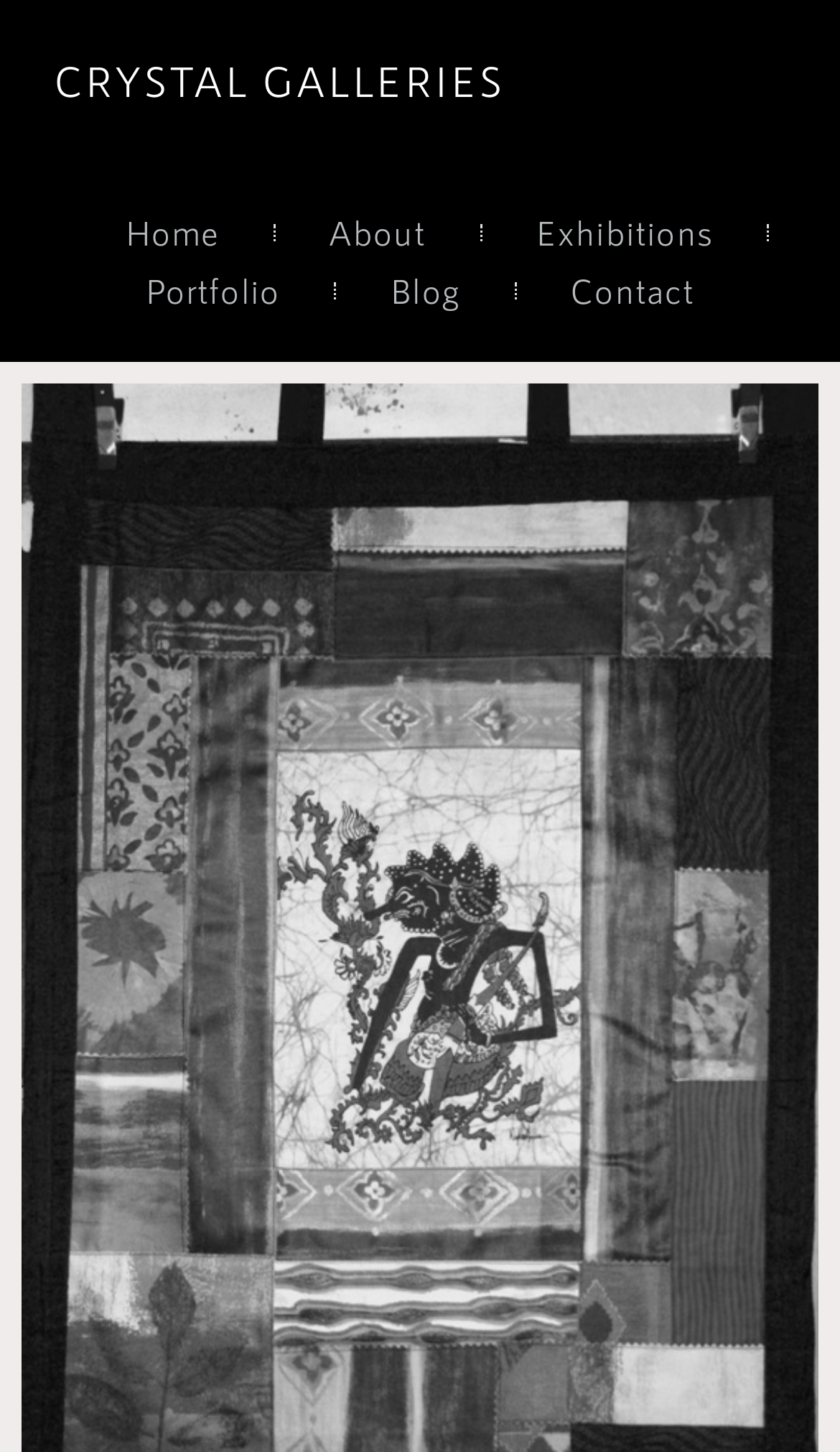Detail the various sections and features of the webpage.

The webpage is titled "Another Art Quilt – Crystal Galleries" and features a prominent heading "CRYSTAL GALLERIES" at the top. Below the heading, there is a navigation menu with six links: "Home", "About", "Exhibitions", "Portfolio", "Blog", and "Contact". The links are arranged horizontally, with "Home" on the left and "Contact" on the right. The "Home" link is positioned slightly above the other links, while the rest are aligned horizontally.